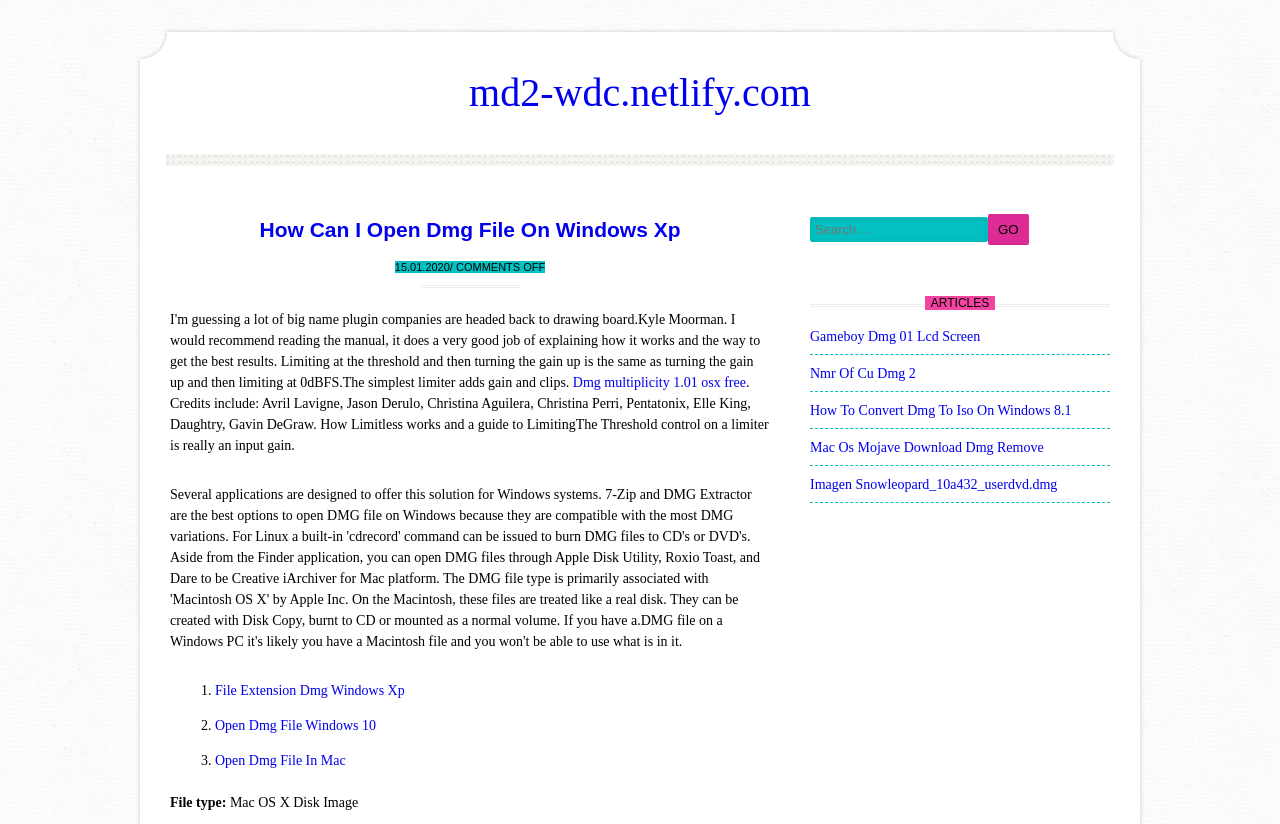Determine the bounding box of the UI element mentioned here: "md2-wdc.netlify.com". The coordinates must be in the format [left, top, right, bottom] with values ranging from 0 to 1.

[0.366, 0.085, 0.633, 0.14]